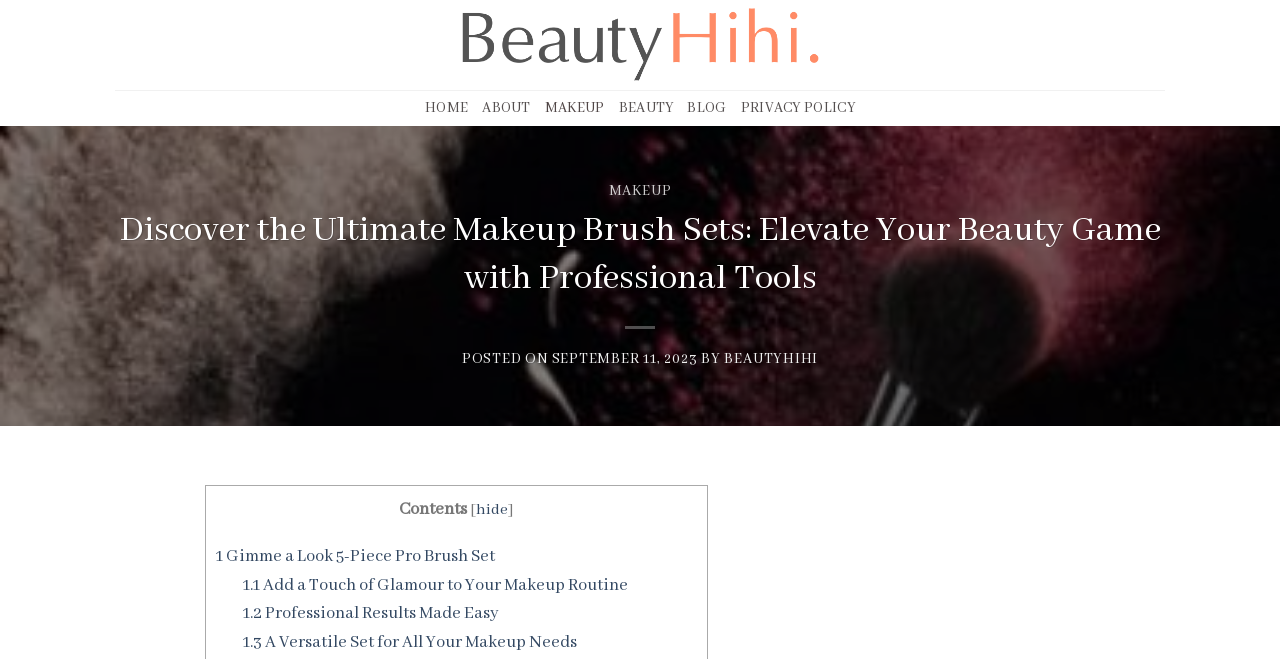Please use the details from the image to answer the following question comprehensively:
What is the name of the author of the current article?

I found the author's name by looking at the link element with the text 'BEAUTYHIHI', which is located near the 'BY' static text element.